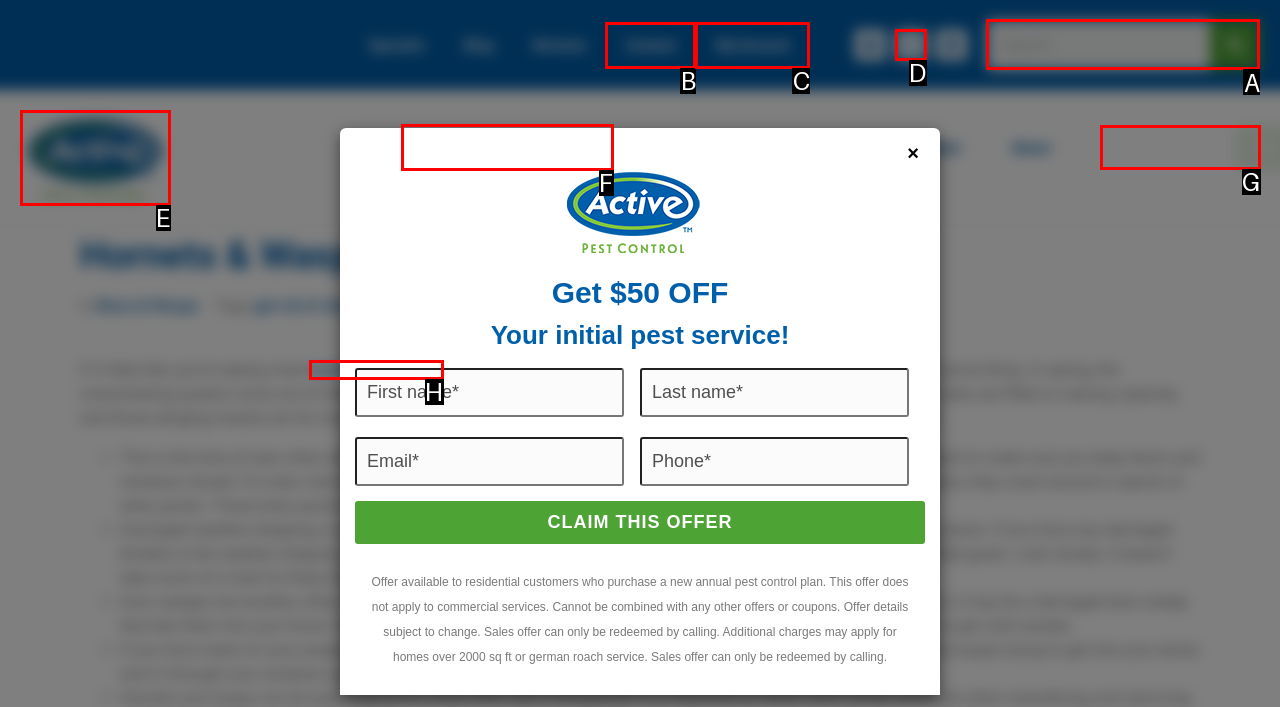Select the appropriate HTML element to click on to finish the task: Search for something.
Answer with the letter corresponding to the selected option.

A